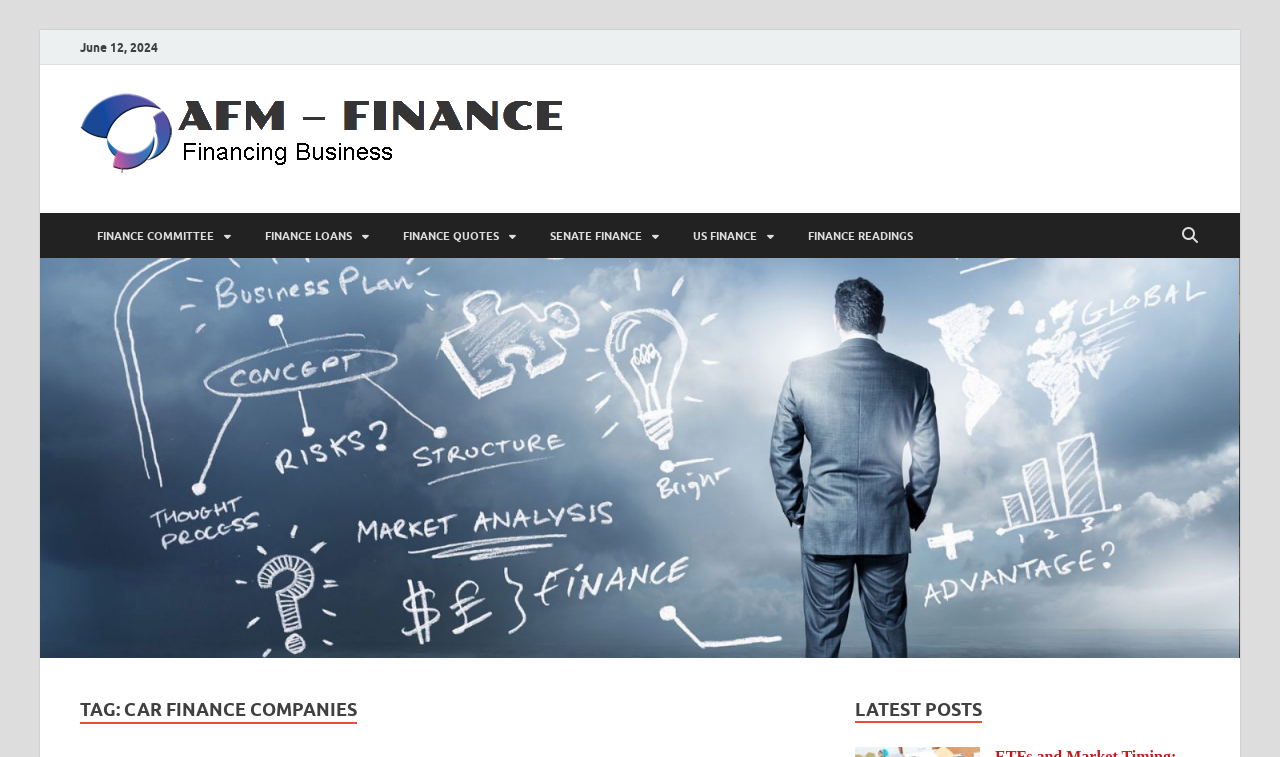How many sections are there on the webpage?
Please provide a comprehensive and detailed answer to the question.

The webpage has two main sections: the finance menu on the left side and the content section on the right side, which includes the LATEST POSTS heading and other content. These sections are identified by their bounding box coordinates and OCR text.